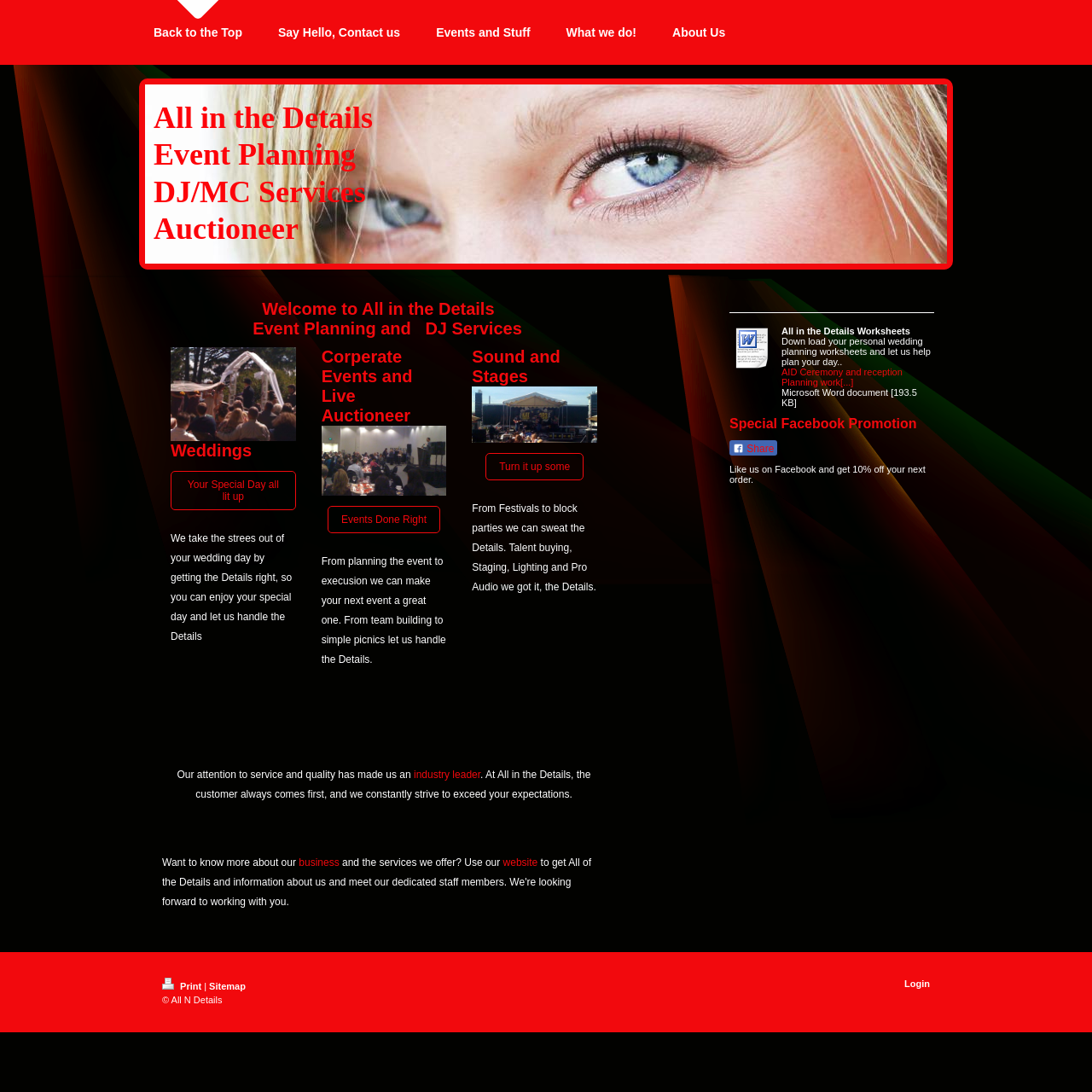Give a detailed explanation of the elements present on the webpage.

This webpage is about "All in the Details", an event planning and DJ services company. At the top, there are five links: "Back to the Top", "Say Hello, Contact us", "Events and Stuff", "What we do!", and "About Us". Below these links, there is a large image that spans most of the width of the page.

To the left of the image, there is a section with the company name "All in the Details" and three lines of text describing the company's services: "Event Planning", "DJ/MC Services", and "Auctioneer". 

On the right side of the page, there is a section with a heading "Special Facebook Promotion" and a link to "Share" on Facebook. Below this, there is a paragraph of text describing a promotion where customers can get 10% off their next order by liking the company's Facebook page.

Further down the page, there are three sections with headings: "Weddings", "Corperate Events and Live Auctioneer", and "Sound and Stages". Each section has a brief description of the company's services in that area, along with links to learn more.

At the bottom of the page, there is a section with a heading "Welcome to All in the Details" and a brief description of the company's mission. Below this, there are links to learn more about the company's business and services, as well as a link to the company's website.

Finally, at the very bottom of the page, there are links to "Print", "Sitemap", and "Login", as well as a copyright notice.